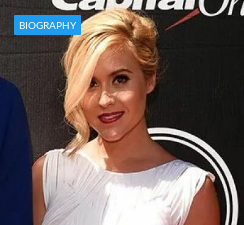Answer this question in one word or a short phrase: Who is Chelsea Kilgore's husband?

JJ Reddick